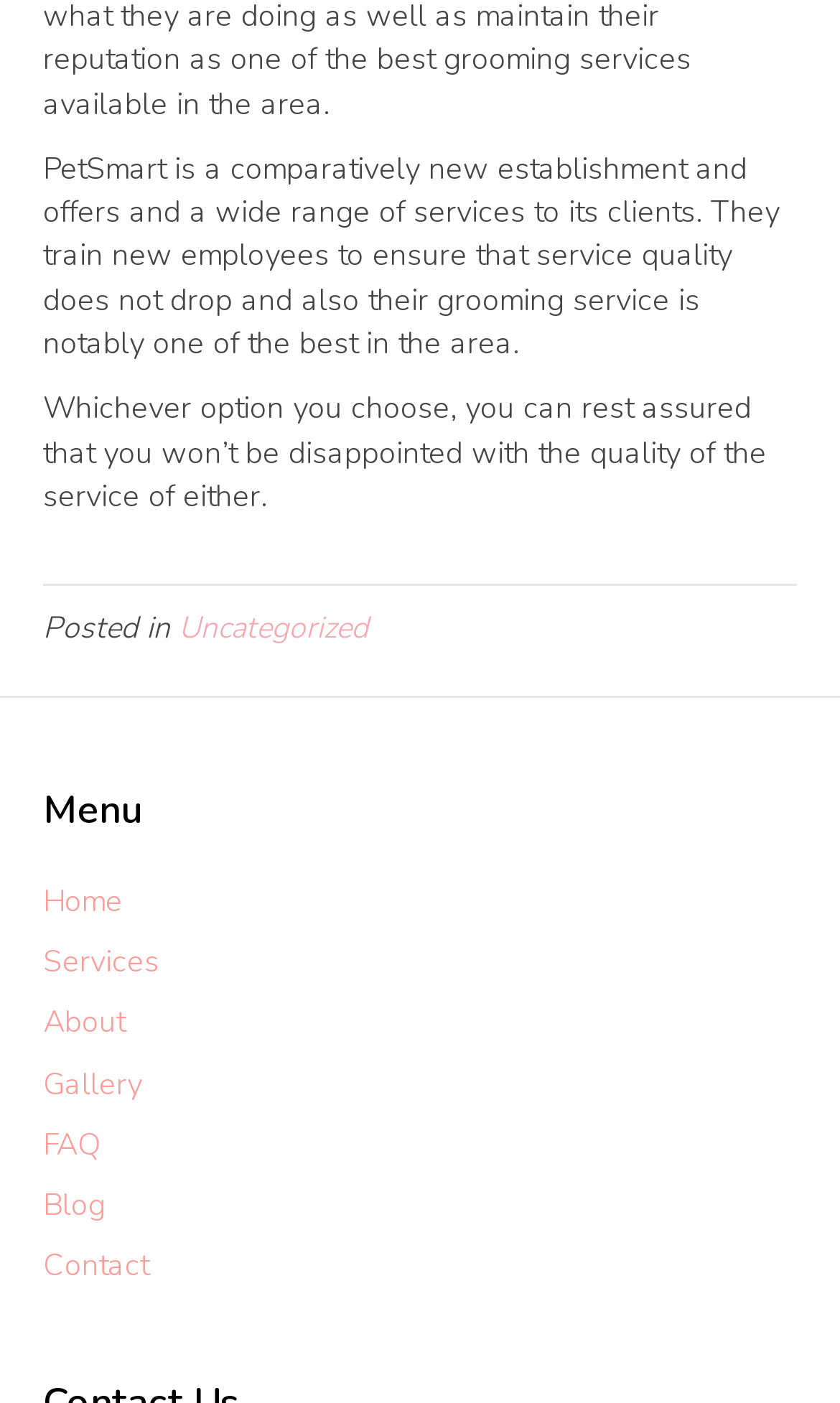Pinpoint the bounding box coordinates of the clickable element to carry out the following instruction: "View profile."

None